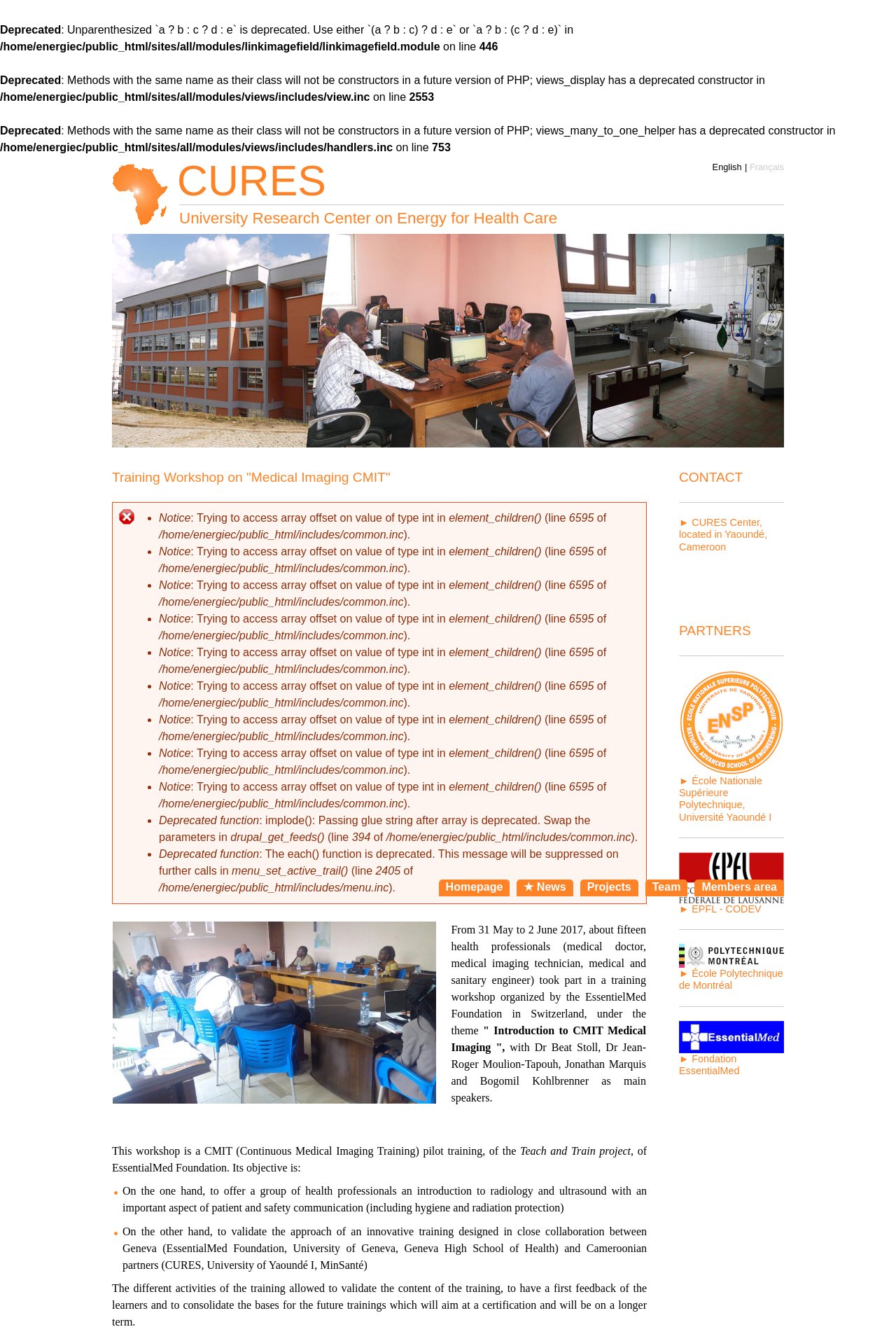Could you determine the bounding box coordinates of the clickable element to complete the instruction: "View 'Training Workshop on Medical Imaging CMIT'"? Provide the coordinates as four float numbers between 0 and 1, i.e., [left, top, right, bottom].

[0.125, 0.352, 0.722, 0.364]